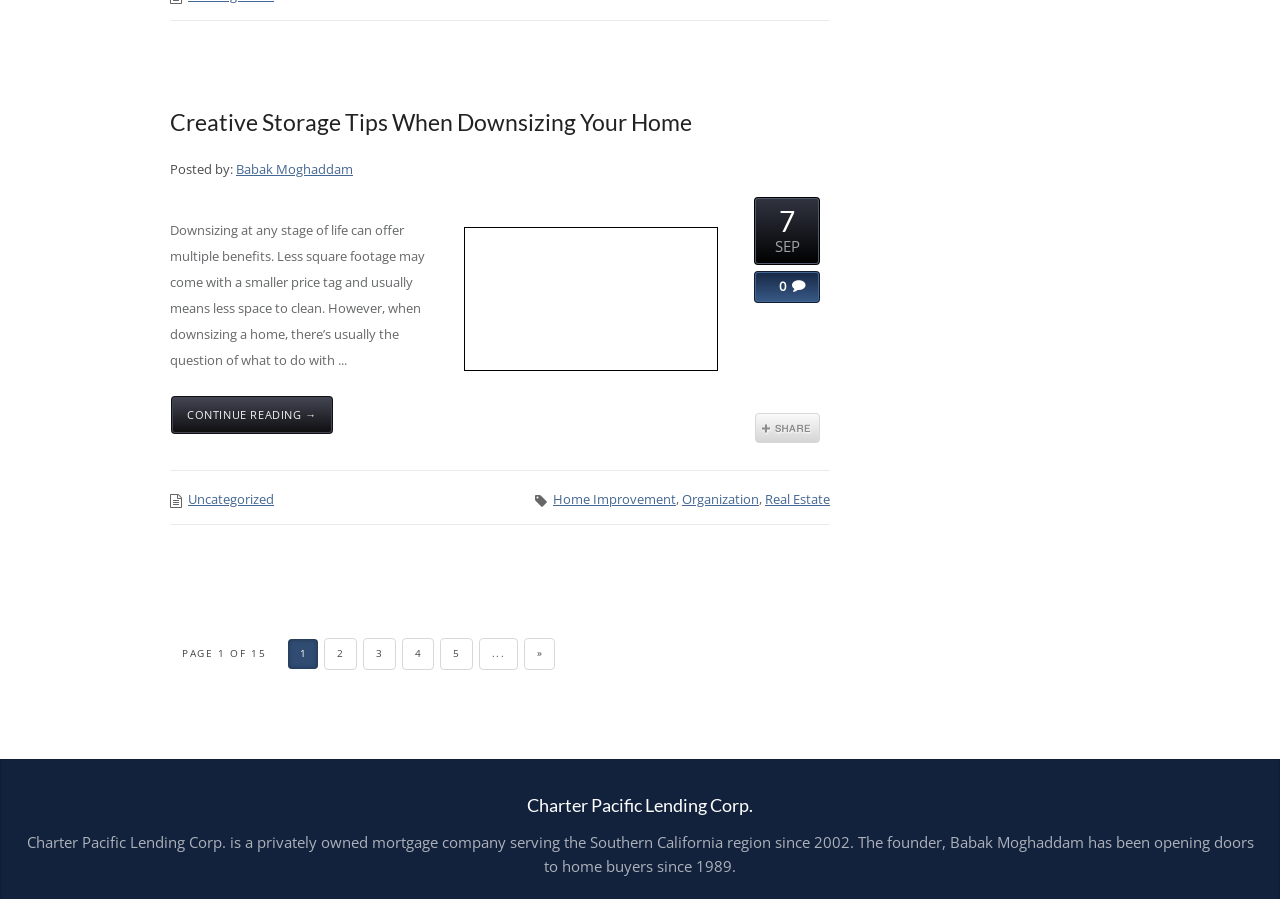Identify the bounding box coordinates of the clickable region required to complete the instruction: "Click on the author's name". The coordinates should be given as four float numbers within the range of 0 and 1, i.e., [left, top, right, bottom].

[0.184, 0.178, 0.276, 0.198]